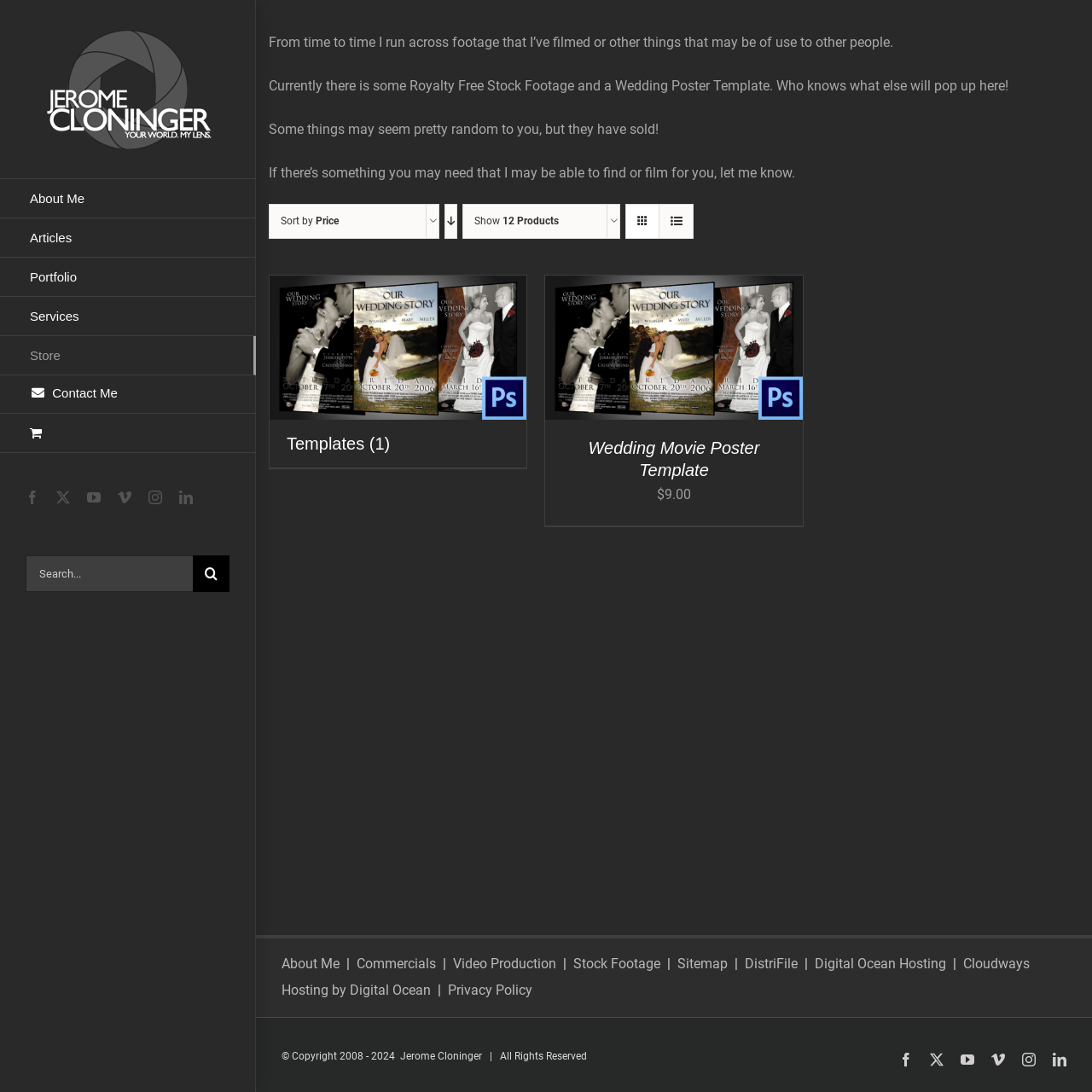How many products are shown on this page?
Please provide a comprehensive and detailed answer to the question.

I counted the number of products shown on the page by looking at the 'Show 12 Products' dropdown menu.